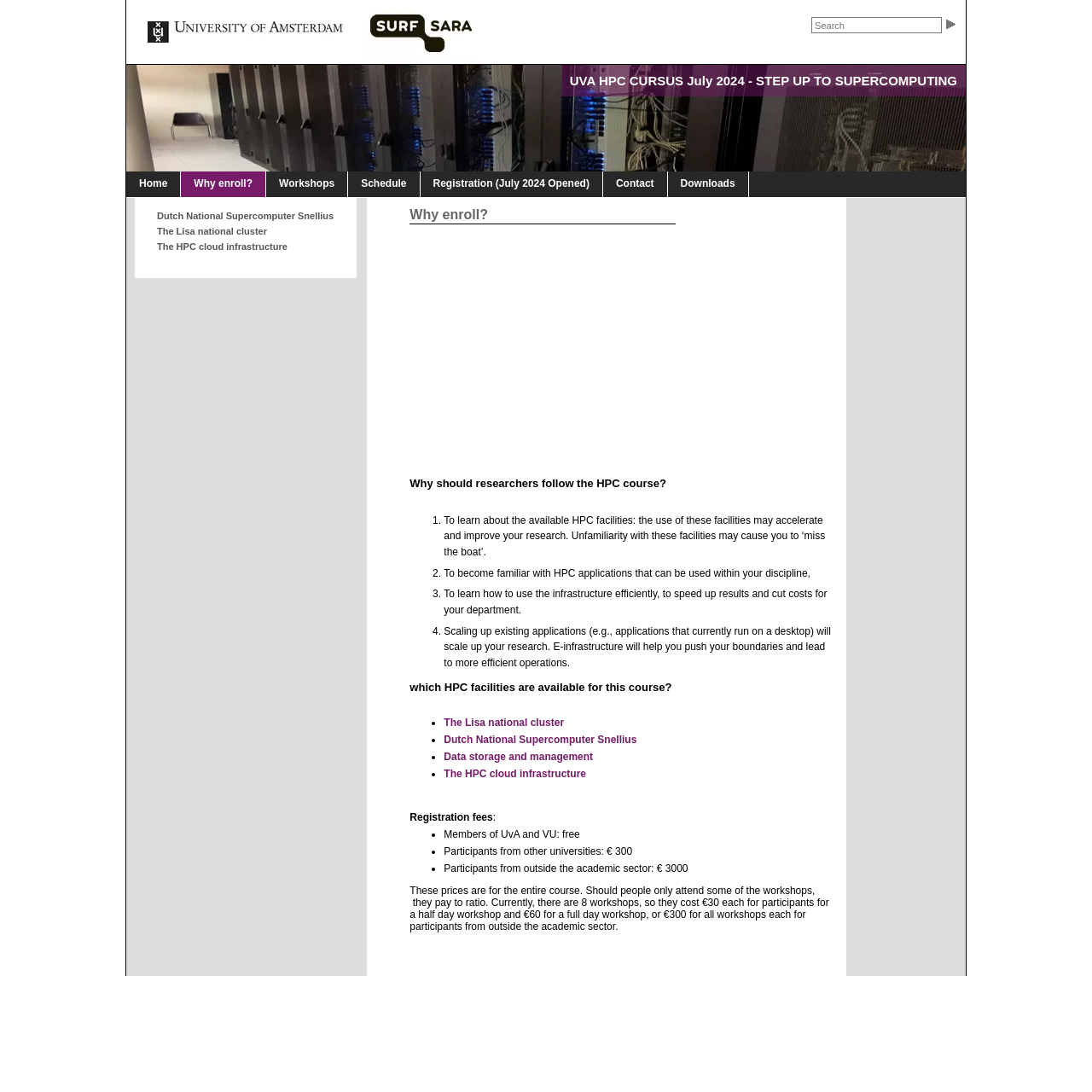Please locate the clickable area by providing the bounding box coordinates to follow this instruction: "Go to the 'Registration' page".

[0.385, 0.157, 0.552, 0.18]